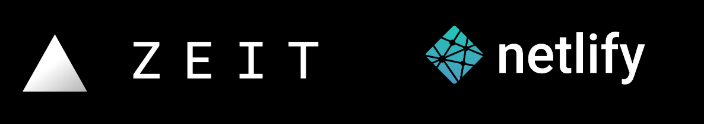What is the case of the text 'ZEIT' in the image?
We need a detailed and meticulous answer to the question.

The caption states that the name 'ZEIT' is displayed in bold, uppercase letters, which means that the text 'ZEIT' in the image is in uppercase case.